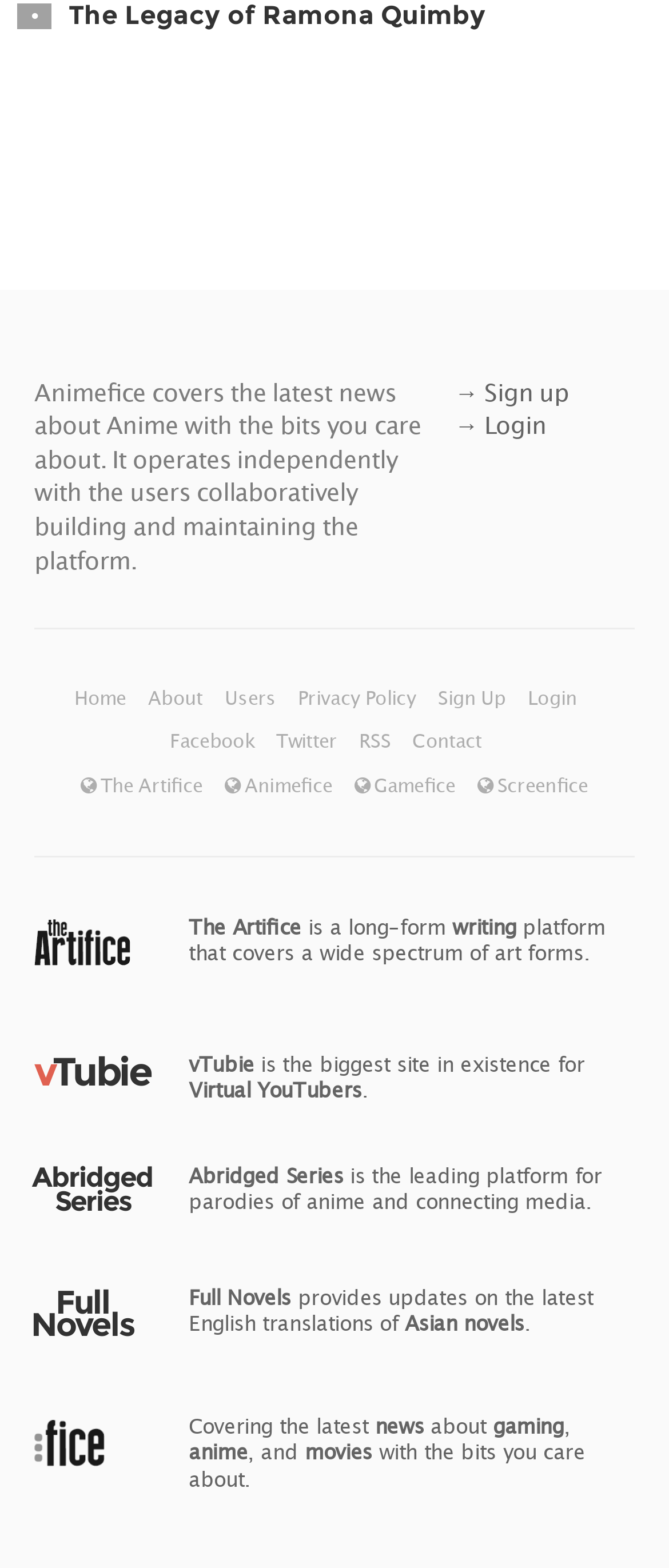What is Animefice about?
Provide a one-word or short-phrase answer based on the image.

Anime news